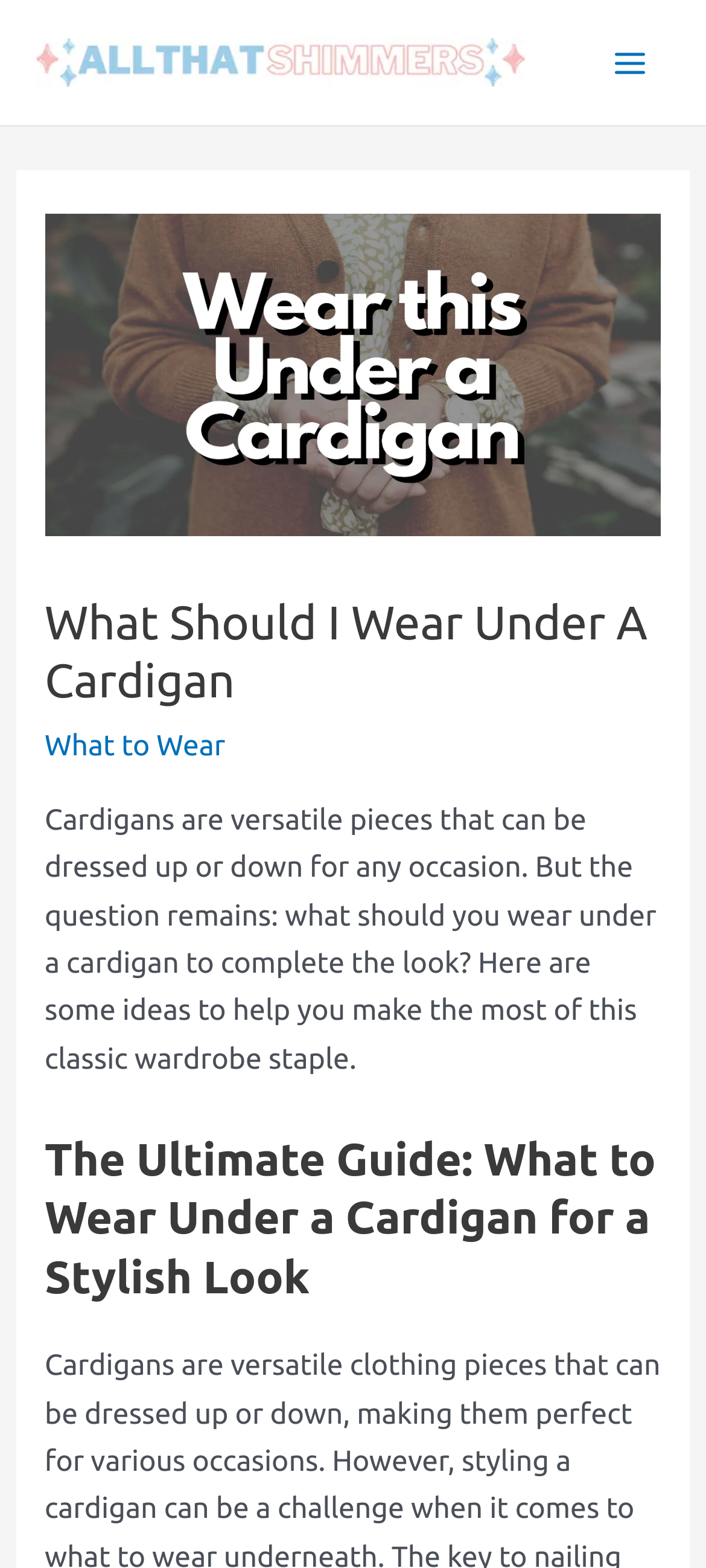Detail the features and information presented on the webpage.

The webpage is about fashion advice, specifically discussing what to wear under a cardigan. At the top left, there is a link to "All That Shimmers Blog" accompanied by an image with the same name. On the top right, there is a button labeled "Main Menu" with an image next to it.

Below the top section, there is a header area that spans the entire width of the page. Within this header, there is a large image related to the topic "what should i wear under a cardigan". Above the image, there is a heading that reads "What Should I Wear Under A Cardigan". To the right of the image, there is a link labeled "What to Wear".

Following the header area, there is a block of text that provides an introduction to the topic, explaining that cardigans are versatile and can be dressed up or down, but the question remains what to wear under them to complete the look. The text then promises to provide ideas to make the most of this classic wardrobe staple.

Below the introductory text, there is a heading that reads "The Ultimate Guide: What to Wear Under a Cardigan for a Stylish Look", which likely introduces the main content of the webpage.